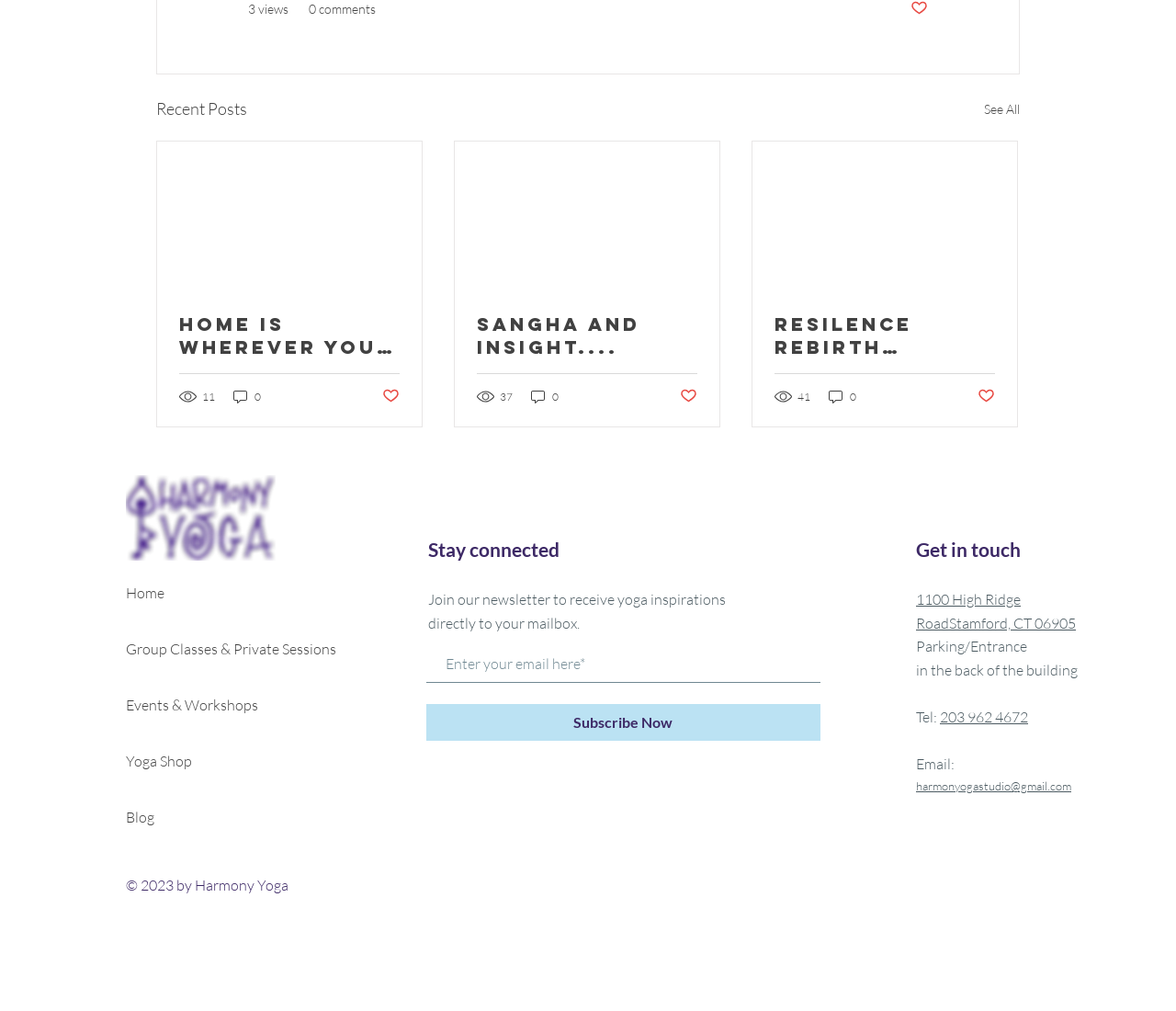Please find and report the bounding box coordinates of the element to click in order to perform the following action: "Send an email to 'onyogastudio@gmail.com'". The coordinates should be expressed as four float numbers between 0 and 1, in the format [left, top, right, bottom].

[0.801, 0.77, 0.911, 0.784]